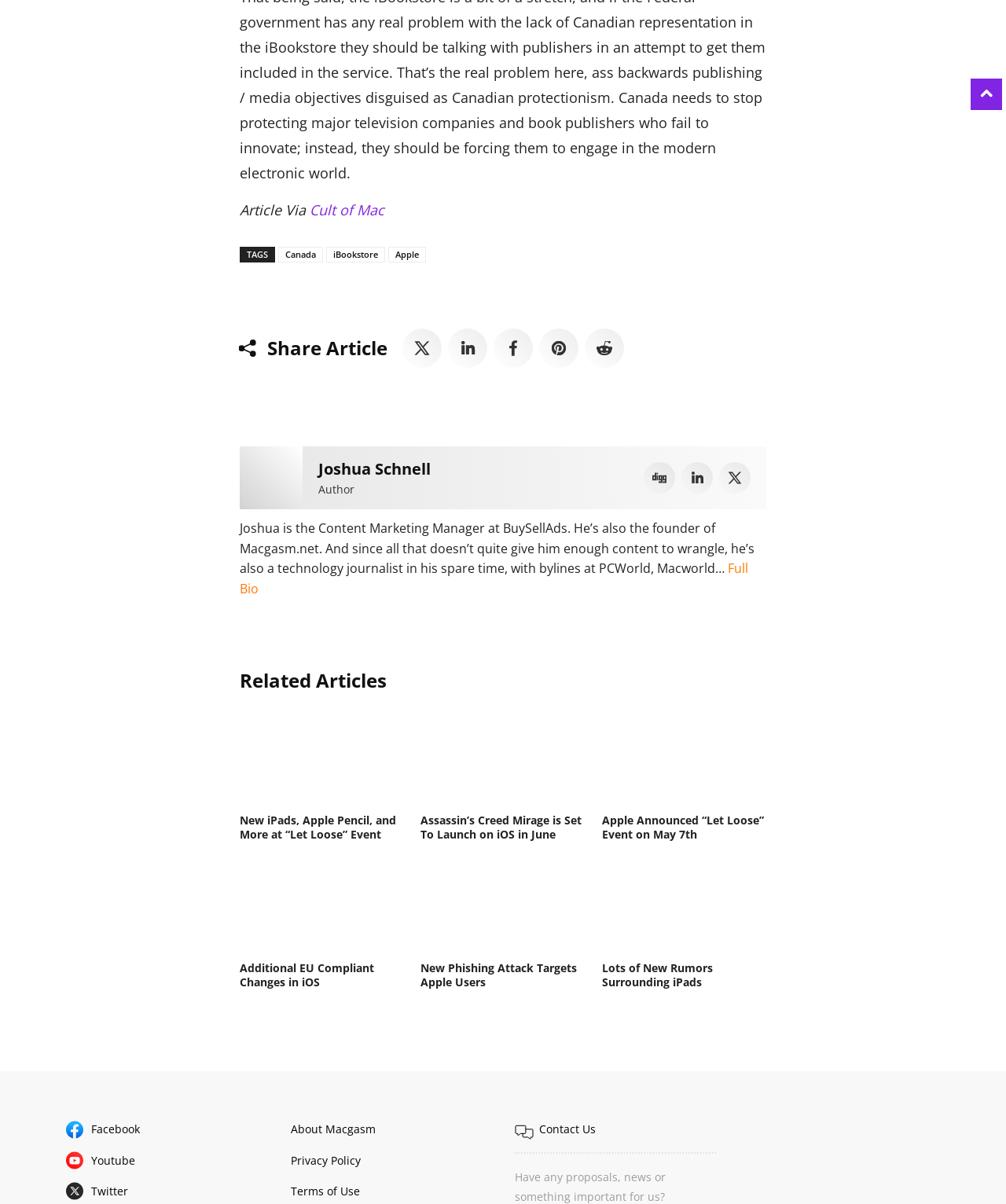Identify the bounding box coordinates of the area you need to click to perform the following instruction: "Click on the 'Cult of Mac' link".

[0.308, 0.166, 0.382, 0.182]